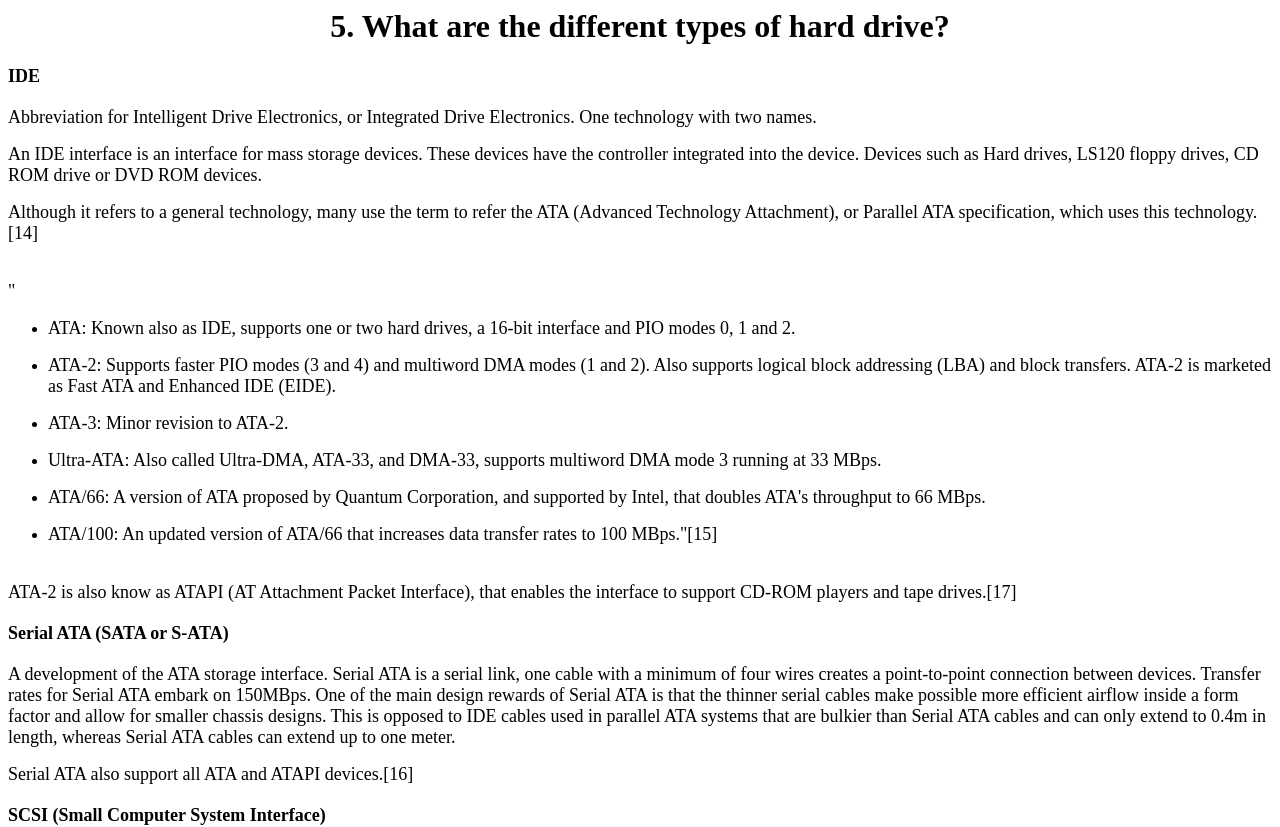Please determine the headline of the webpage and provide its content.

5. What are the different types of hard drive?